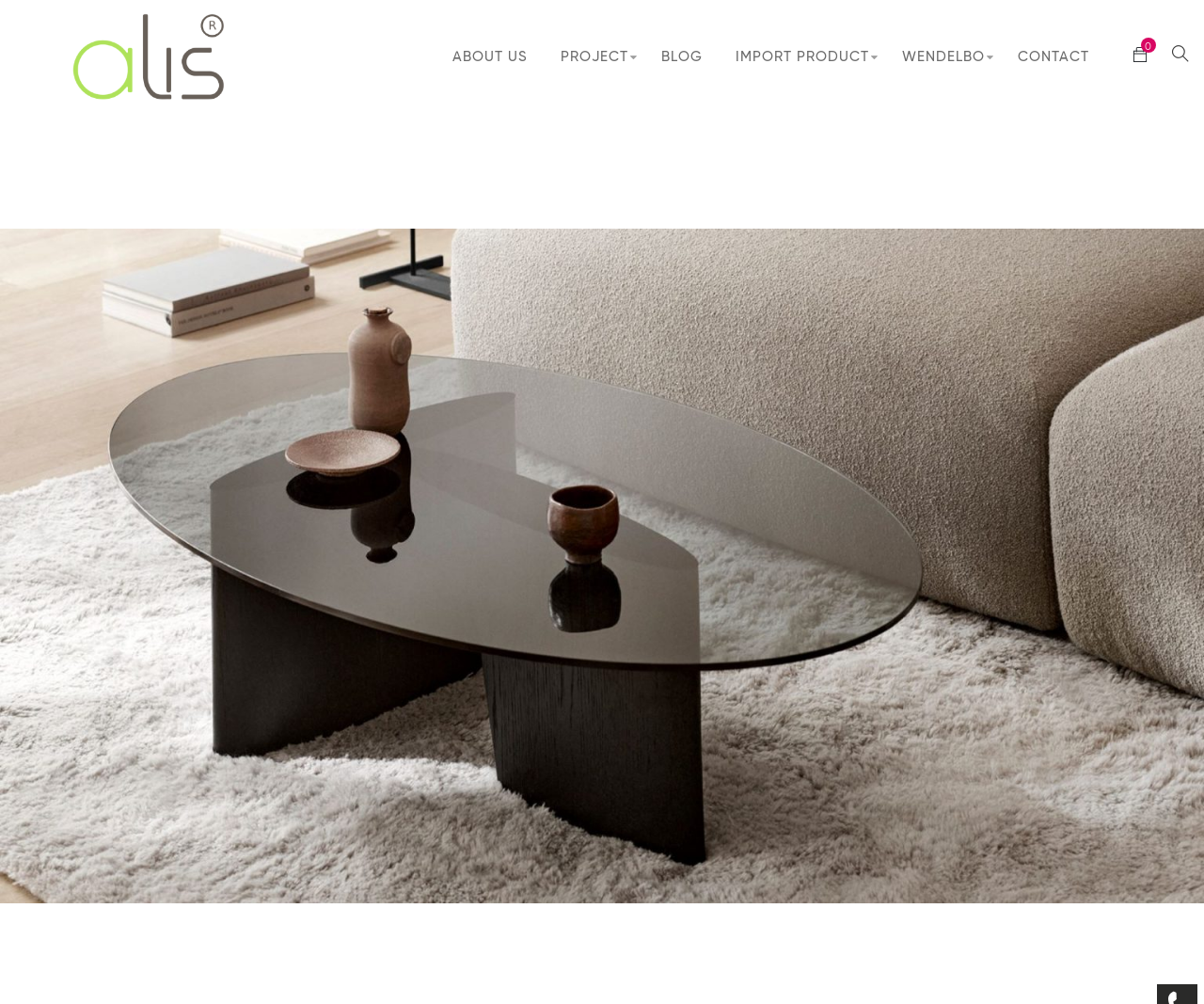What is the last navigation link?
Based on the screenshot, answer the question with a single word or phrase.

CONTACT